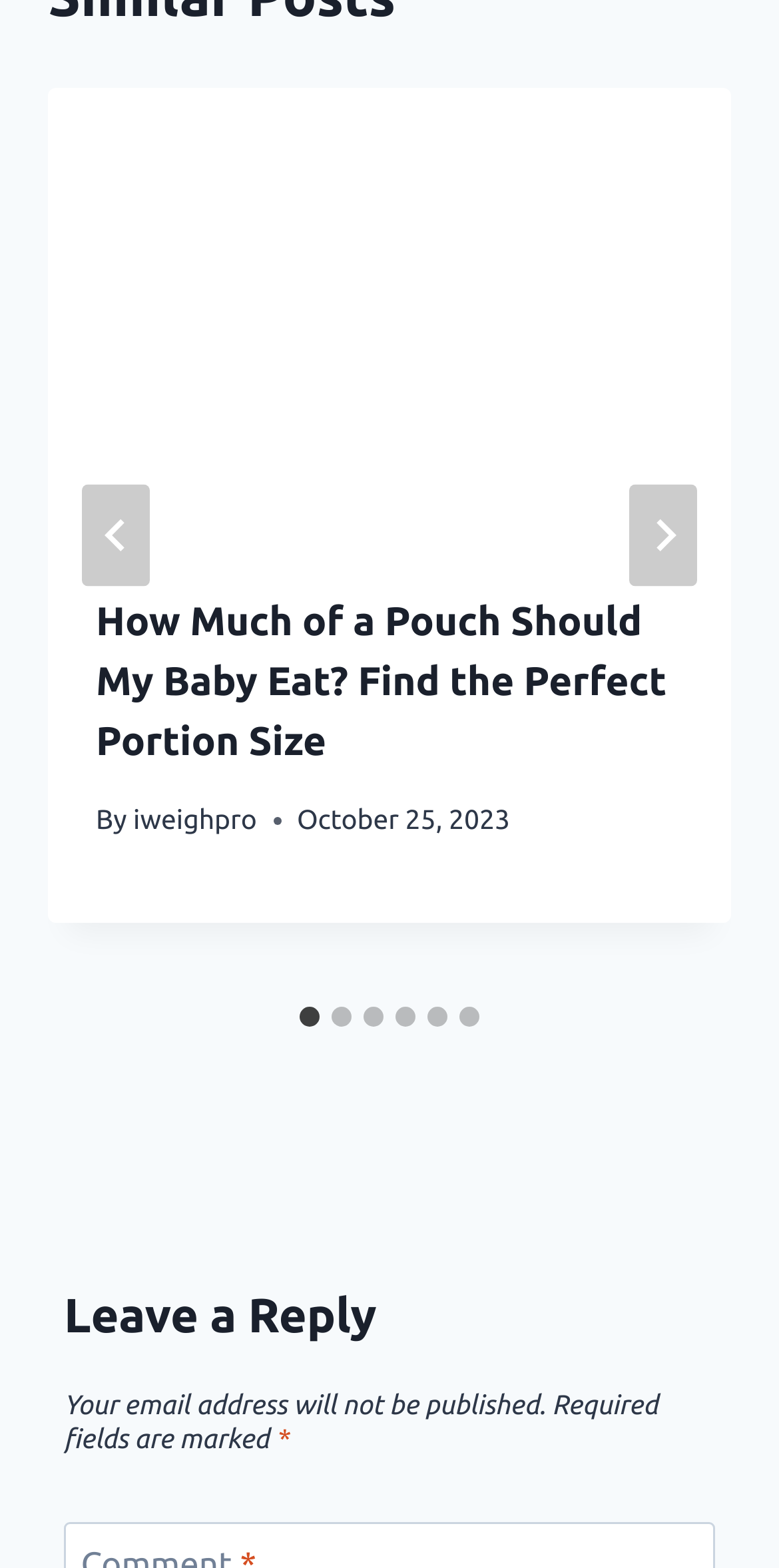Determine the bounding box coordinates for the HTML element described here: "aria-label="Next"".

[0.808, 0.309, 0.895, 0.374]